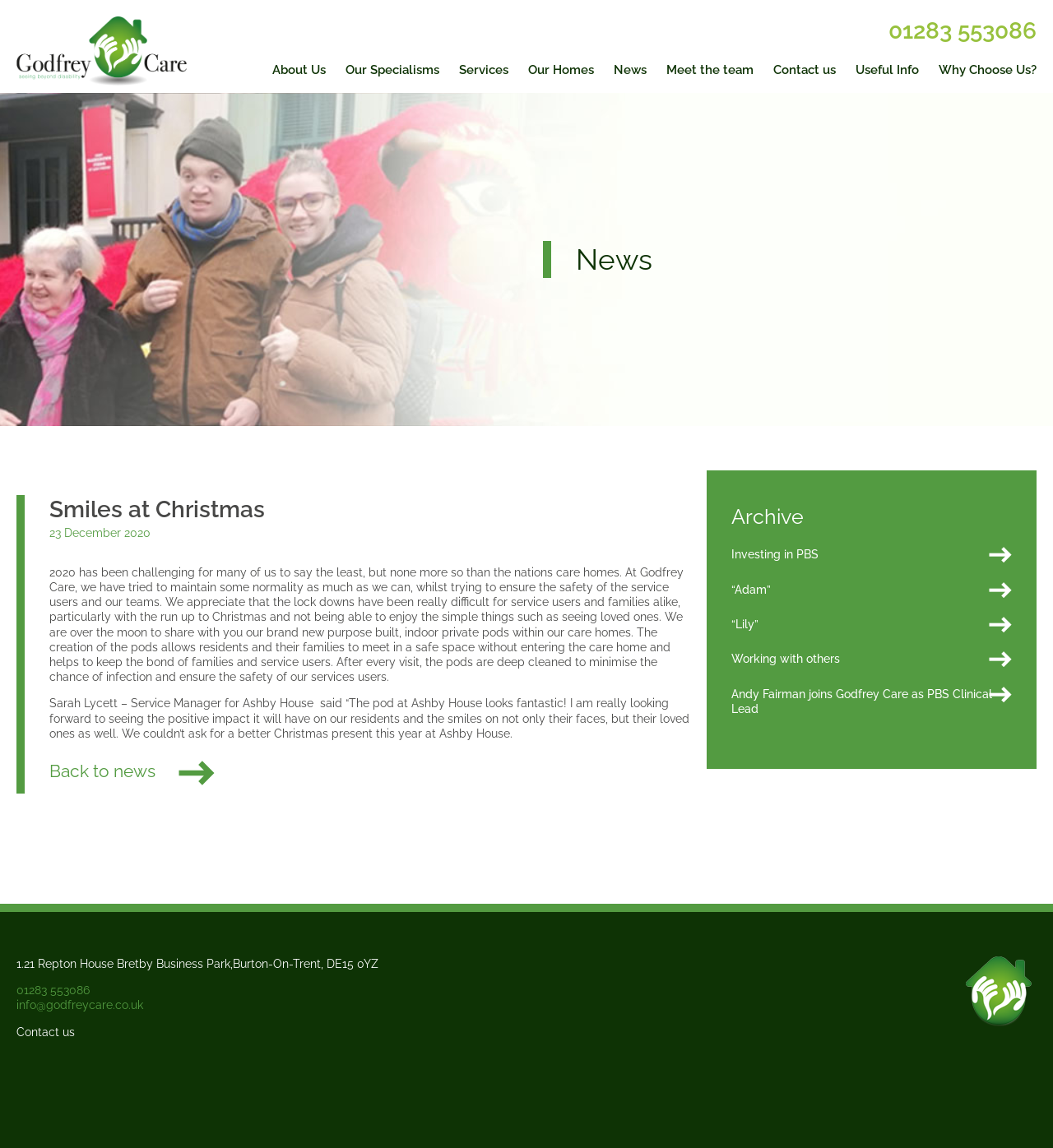Please give the bounding box coordinates of the area that should be clicked to fulfill the following instruction: "Contact Godfrey Care using the phone number". The coordinates should be in the format of four float numbers from 0 to 1, i.e., [left, top, right, bottom].

[0.177, 0.014, 0.984, 0.04]